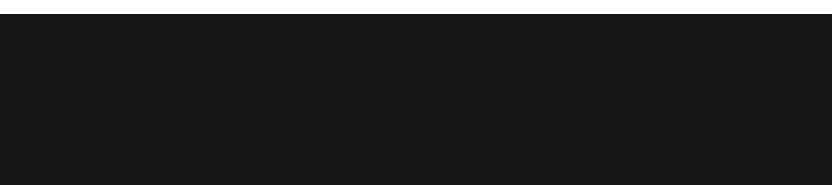Offer a detailed explanation of the image's components.

The image is featured prominently on a webpage belonging to TNT Magazine, a publication that has been providing insightful content for independent travelers for 35 years. This specific section of the site highlights the magazine's commitment to offering a blend of inspiring travel content, news, lifestyle tips, fashion advice, job opportunities, and accommodation information tailored for young adventurers. Below the image, a detailed text elaborates on the magazine's journey since its founding in 1983, establishing its reputation as a trusted guide for youth and independent travelers around the globe, emphasizing its rich history and authority in travel advice and quality content.